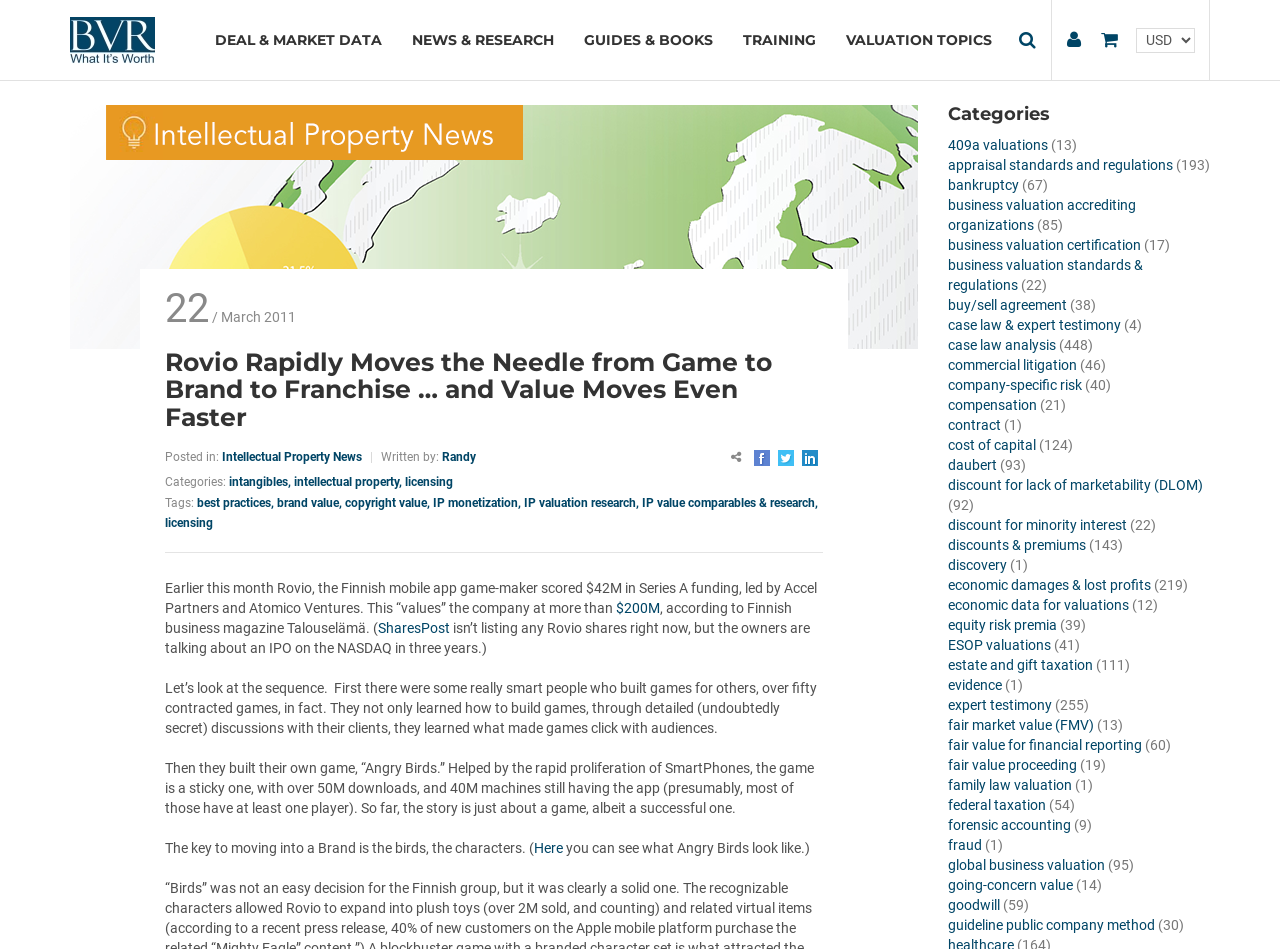Please find the bounding box coordinates in the format (top-left x, top-left y, bottom-right x, bottom-right y) for the given element description. Ensure the coordinates are floating point numbers between 0 and 1. Description: 409a valuations

[0.74, 0.144, 0.818, 0.161]